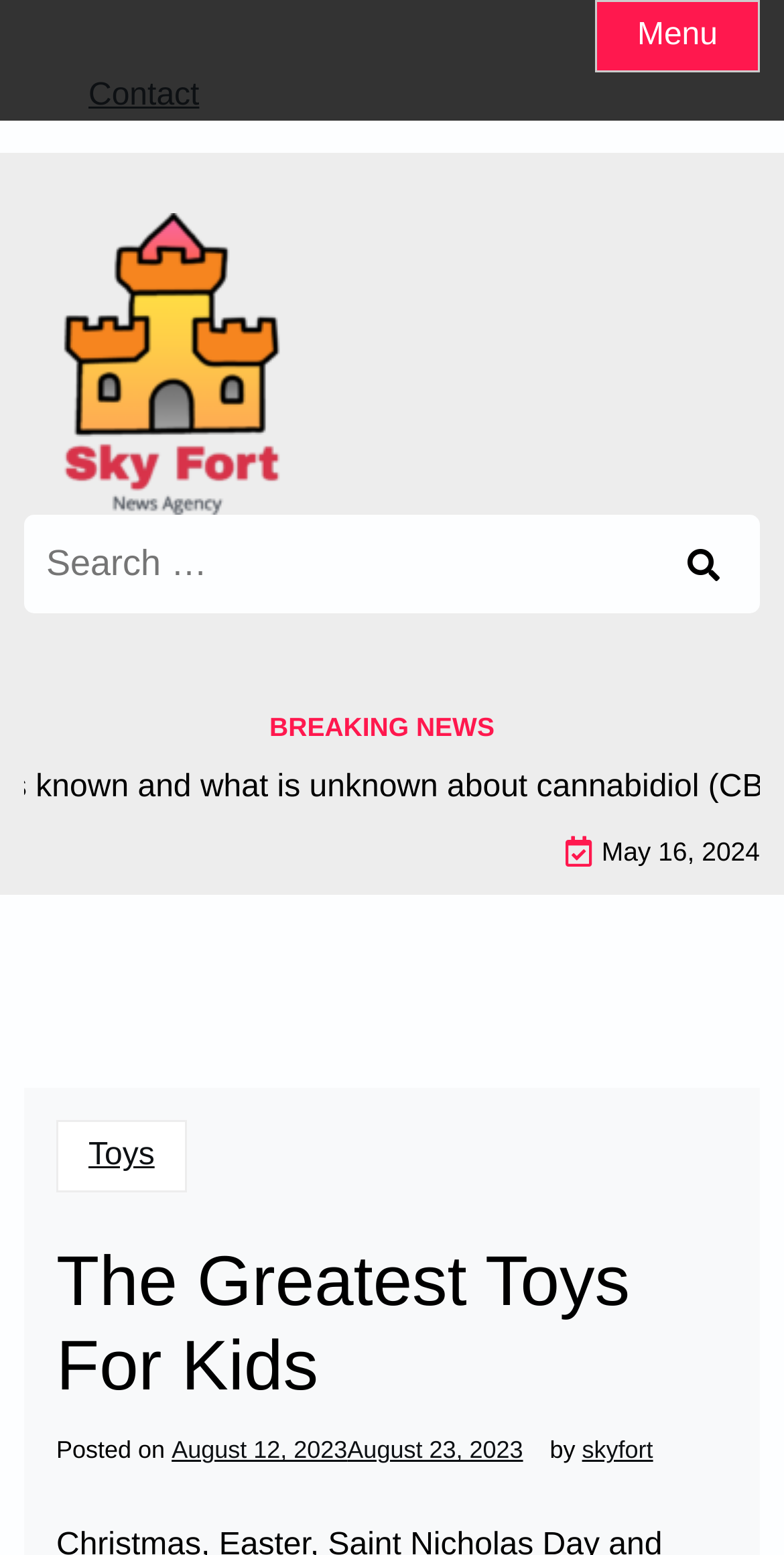What is the category of the link 'Toys'?
Please provide a single word or phrase in response based on the screenshot.

News